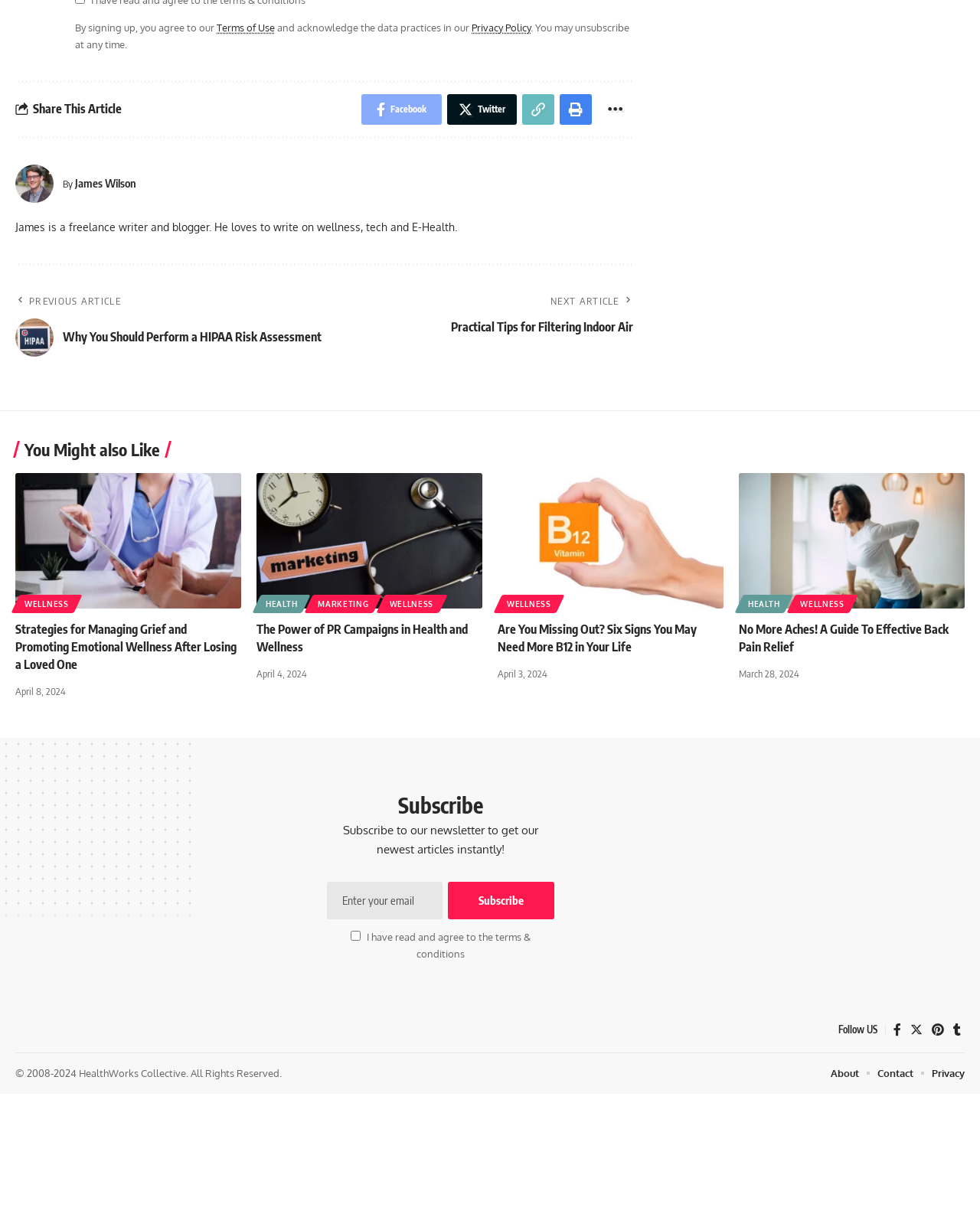Identify the bounding box for the UI element described as: "Health". The coordinates should be four float numbers between 0 and 1, i.e., [left, top, right, bottom].

[0.262, 0.485, 0.313, 0.5]